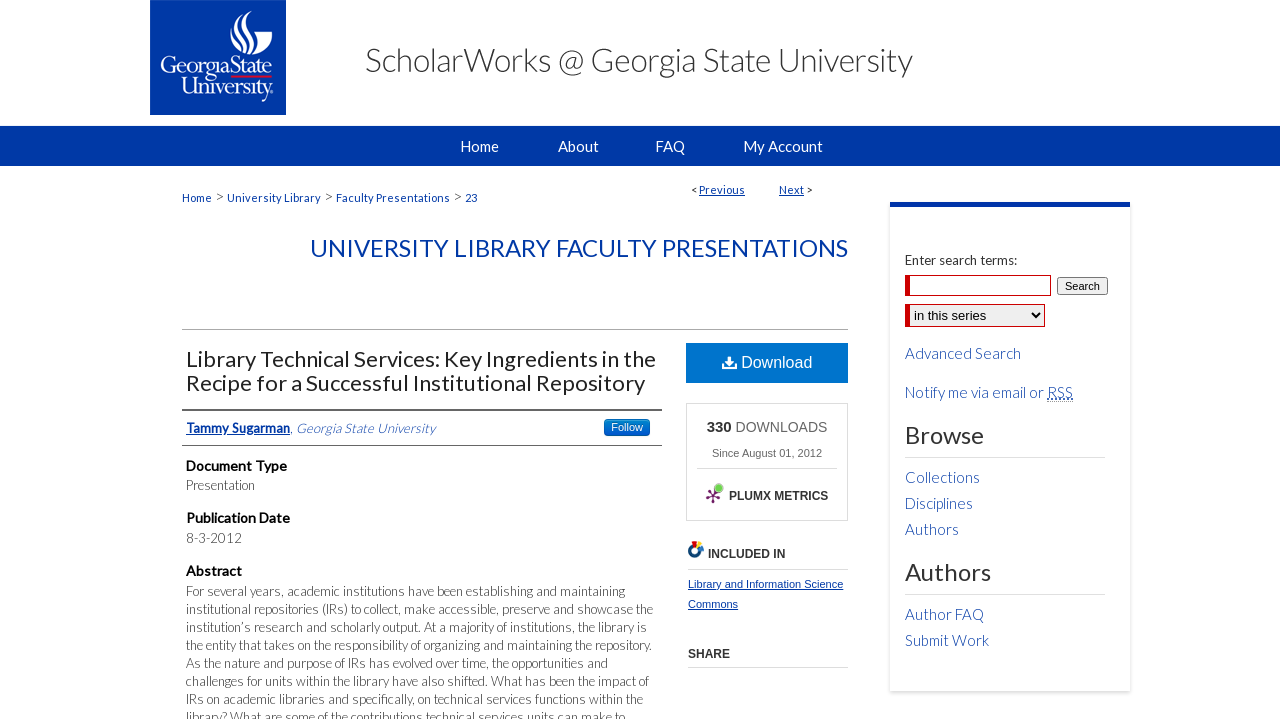Refer to the image and provide an in-depth answer to the question: 
What is the publication date of the presentation?

The publication date of the presentation can be found in the static text element with the text '8-3-2012' which is located below the heading 'Publication Date'.